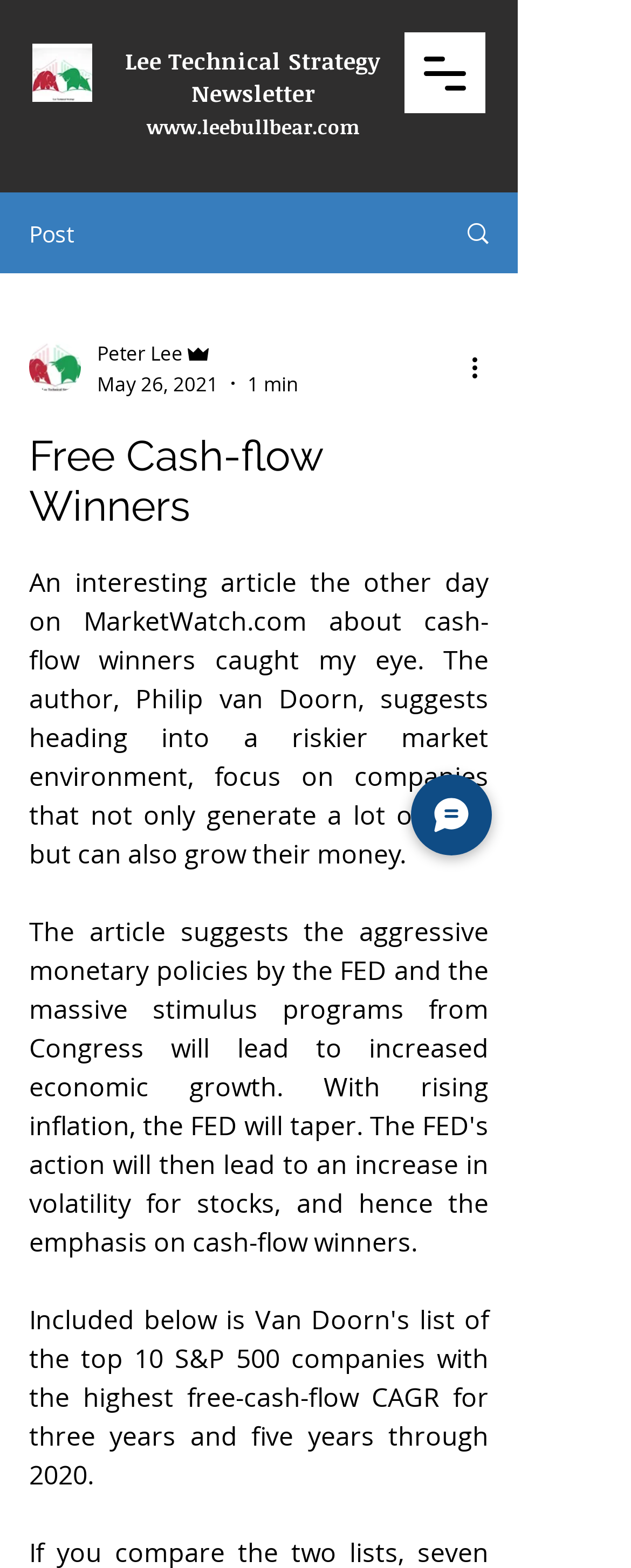Who is the author of the article?
Refer to the image and offer an in-depth and detailed answer to the question.

I found the answer by reading the text content of the StaticText element, which mentions the author's name as Philip van Doorn.